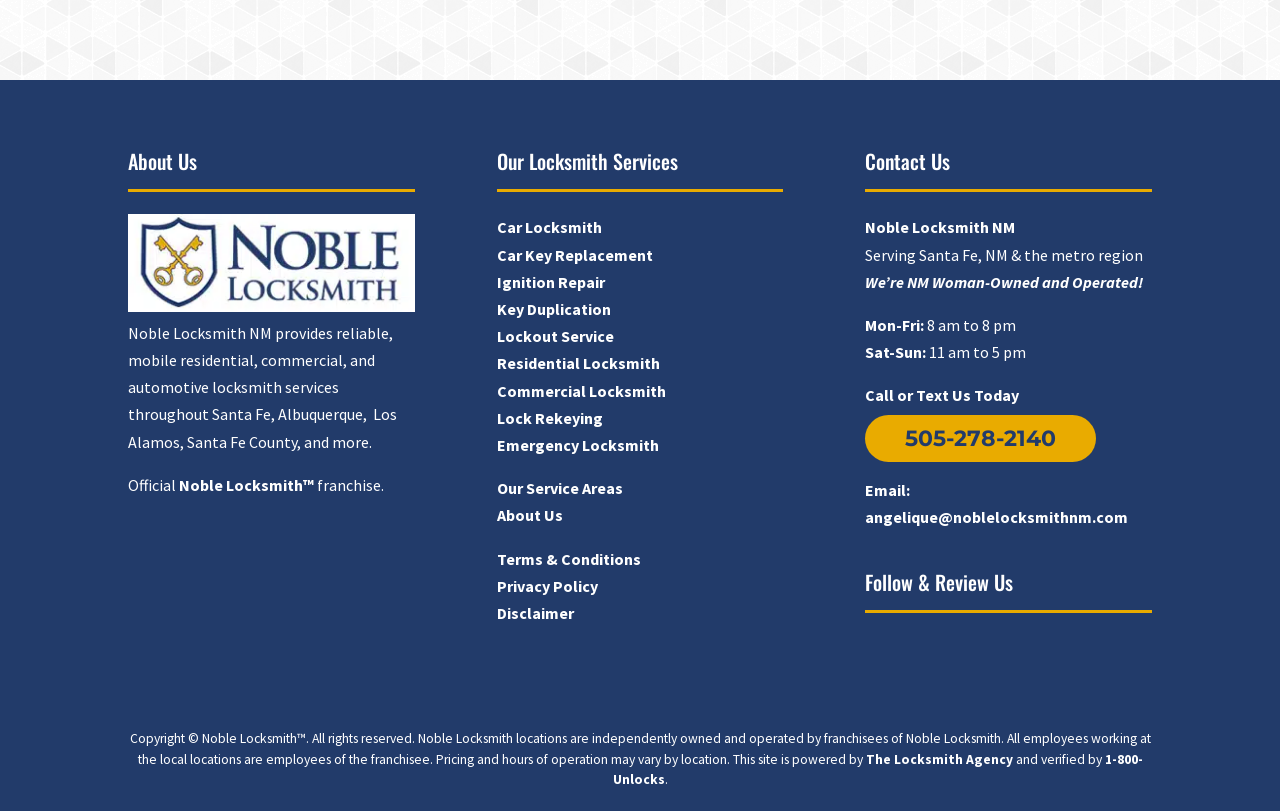What is the phone number of Noble Locksmith NM?
Provide a well-explained and detailed answer to the question.

I found the answer by looking at the link '505-278-2140' which is located under the 'Contact Us' heading, indicating the phone number of Noble Locksmith NM.